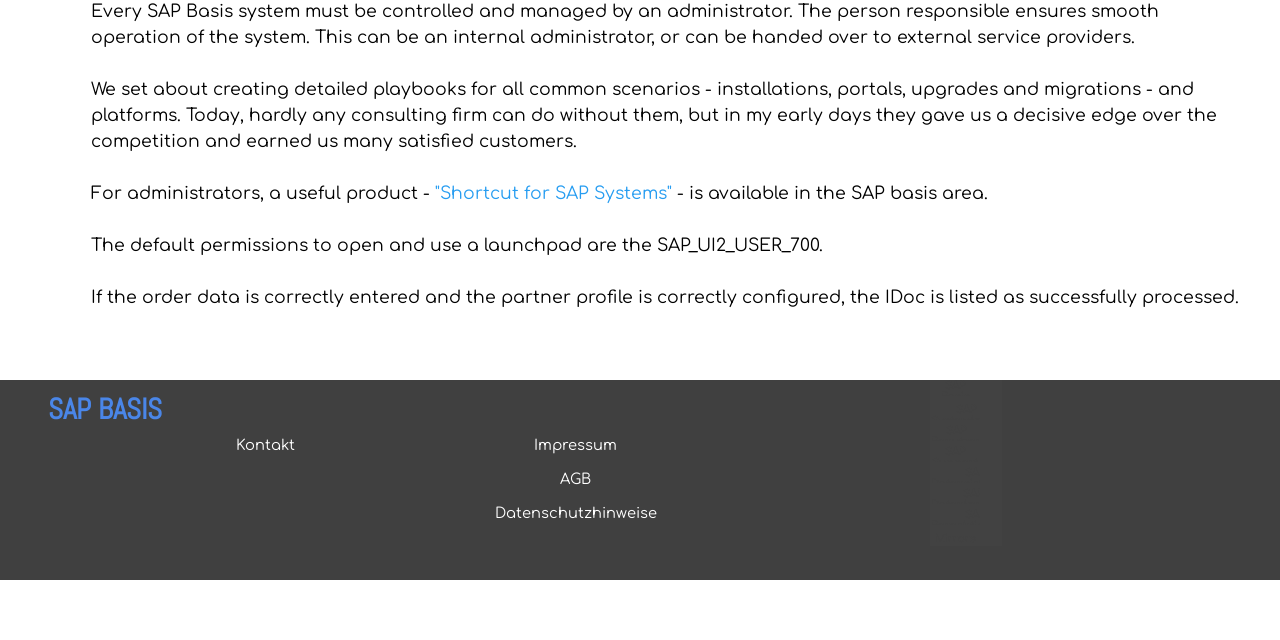From the element description "Shortcut for SAP Systems", predict the bounding box coordinates of the UI element. The coordinates must be specified in the format (top-left x, top-left y, bottom-right x, bottom-right y) and should be within the 0 to 1 range.

[0.34, 0.288, 0.525, 0.317]